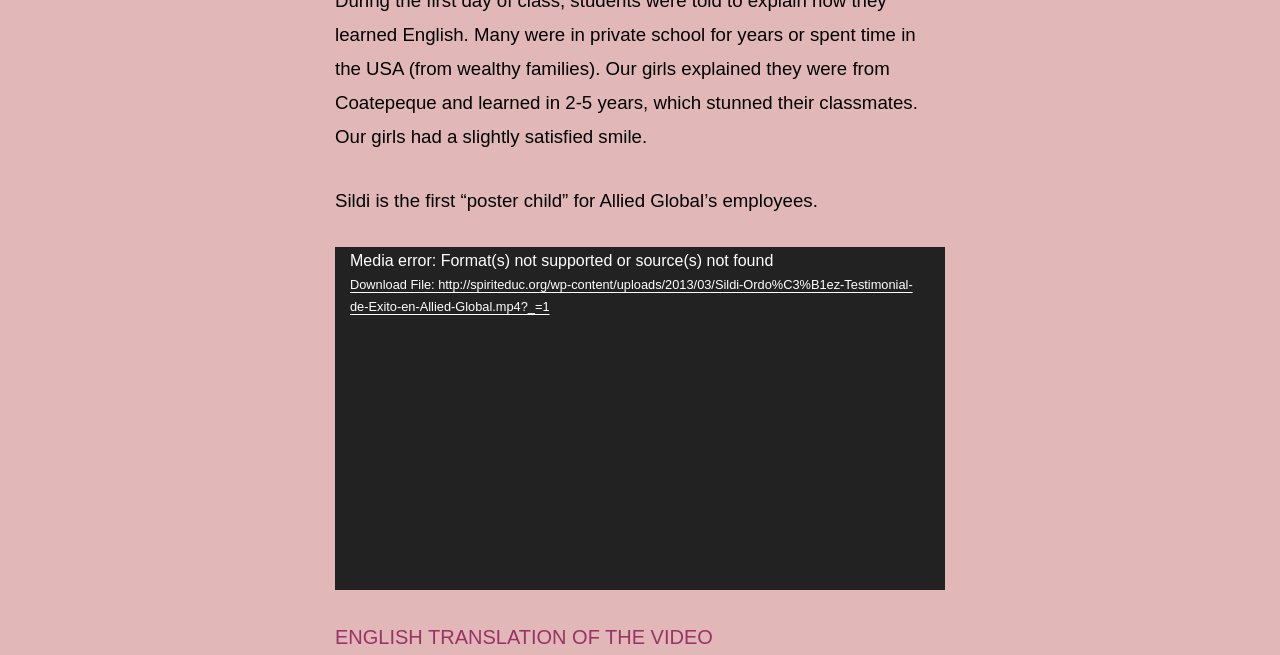Look at the image and write a detailed answer to the question: 
What is the current time of the video?

The timer element displays the current time of the video, which is 00:00, as indicated by the static text '00:00' within the timer element.